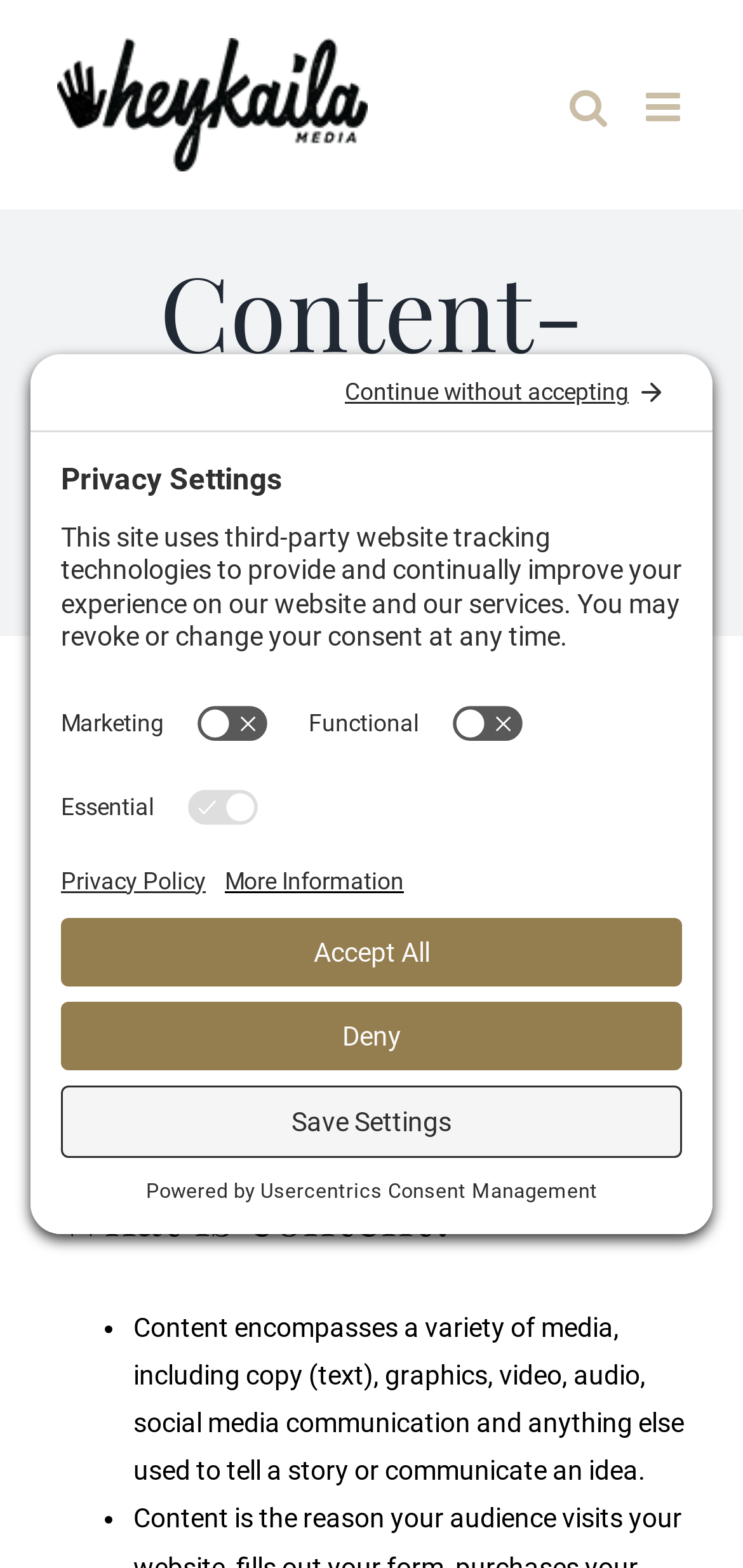What is the company name?
Use the screenshot to answer the question with a single word or phrase.

HeyKaila Media